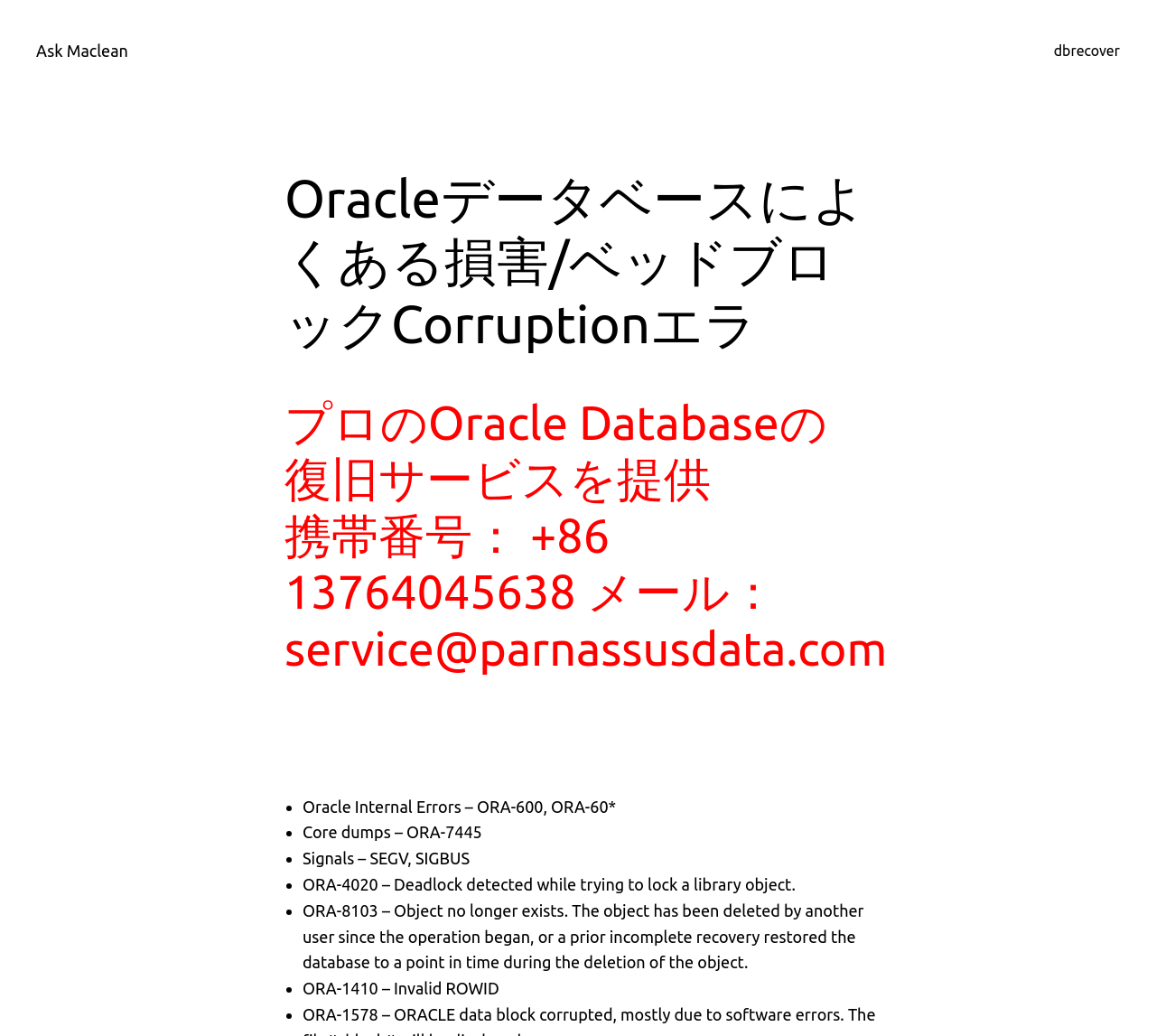Respond to the question below with a concise word or phrase:
What is the first Oracle internal error listed?

ORA-600